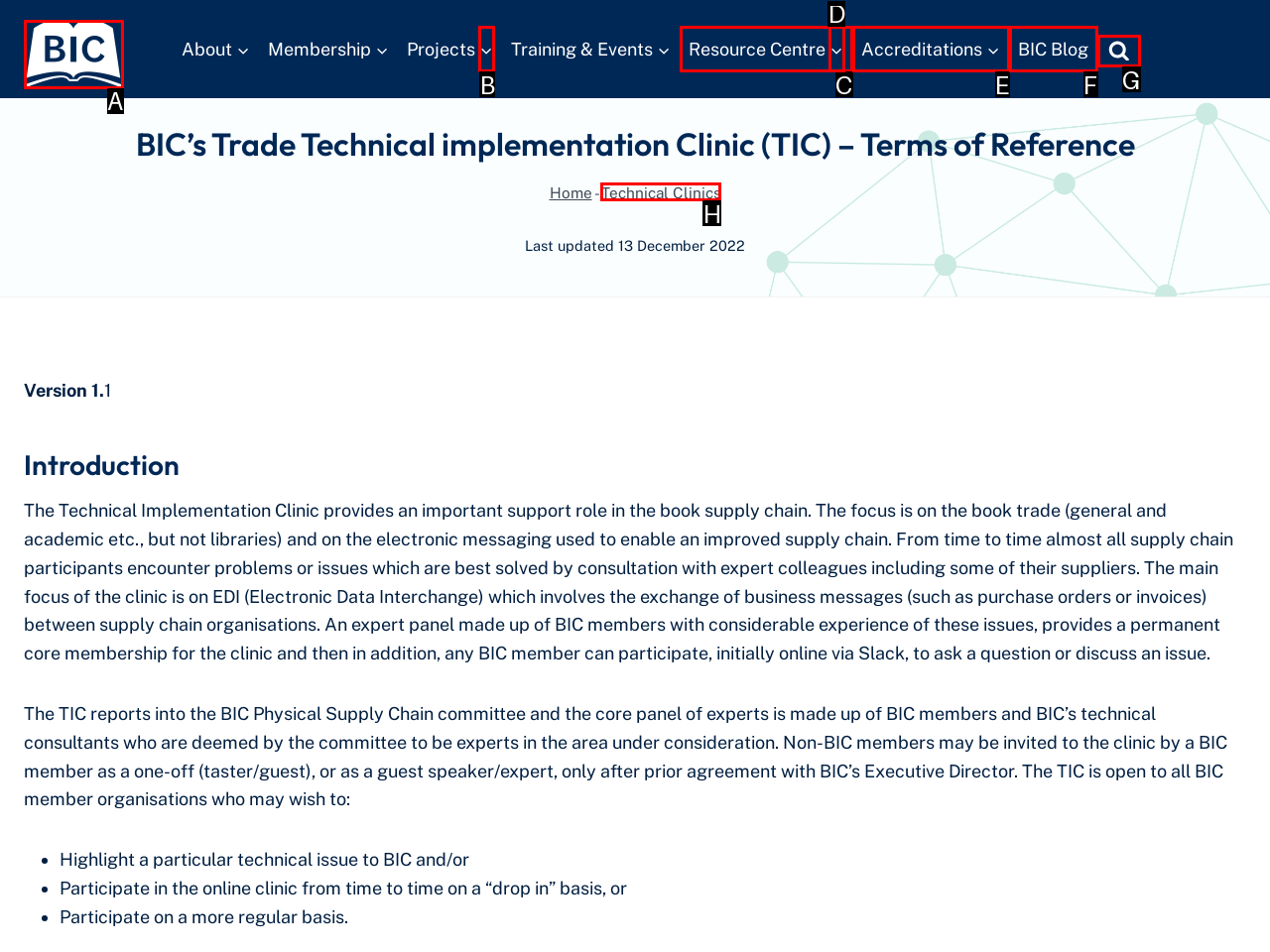From the given options, tell me which letter should be clicked to complete this task: Click the BIC Logo
Answer with the letter only.

A